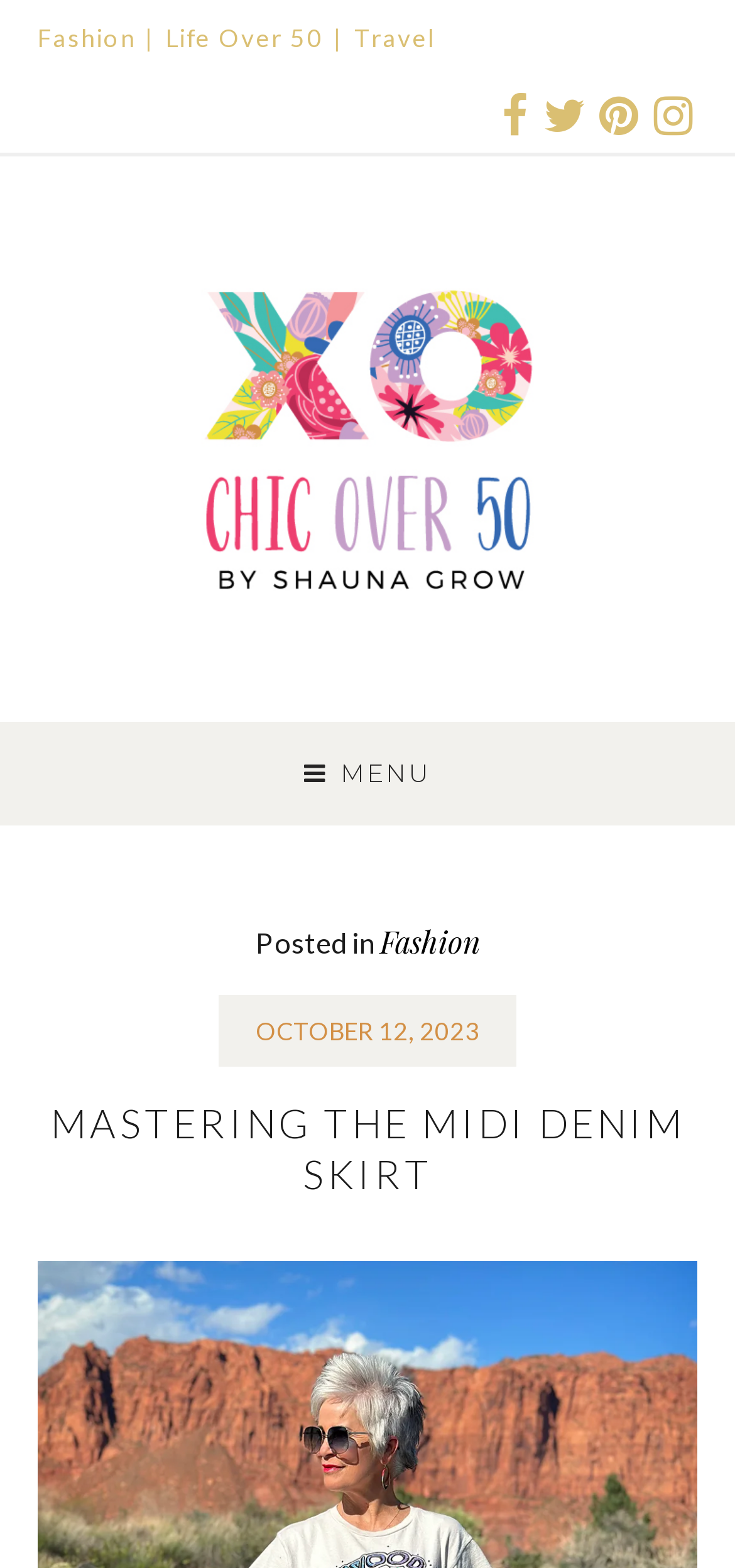What is the date of the article?
Using the details shown in the screenshot, provide a comprehensive answer to the question.

The date of the article can be found by looking at the link 'OCTOBER 12, 2023' which is located below the category 'Fashion' and above the main heading 'MASTERING THE MIDI DENIM SKIRT'.